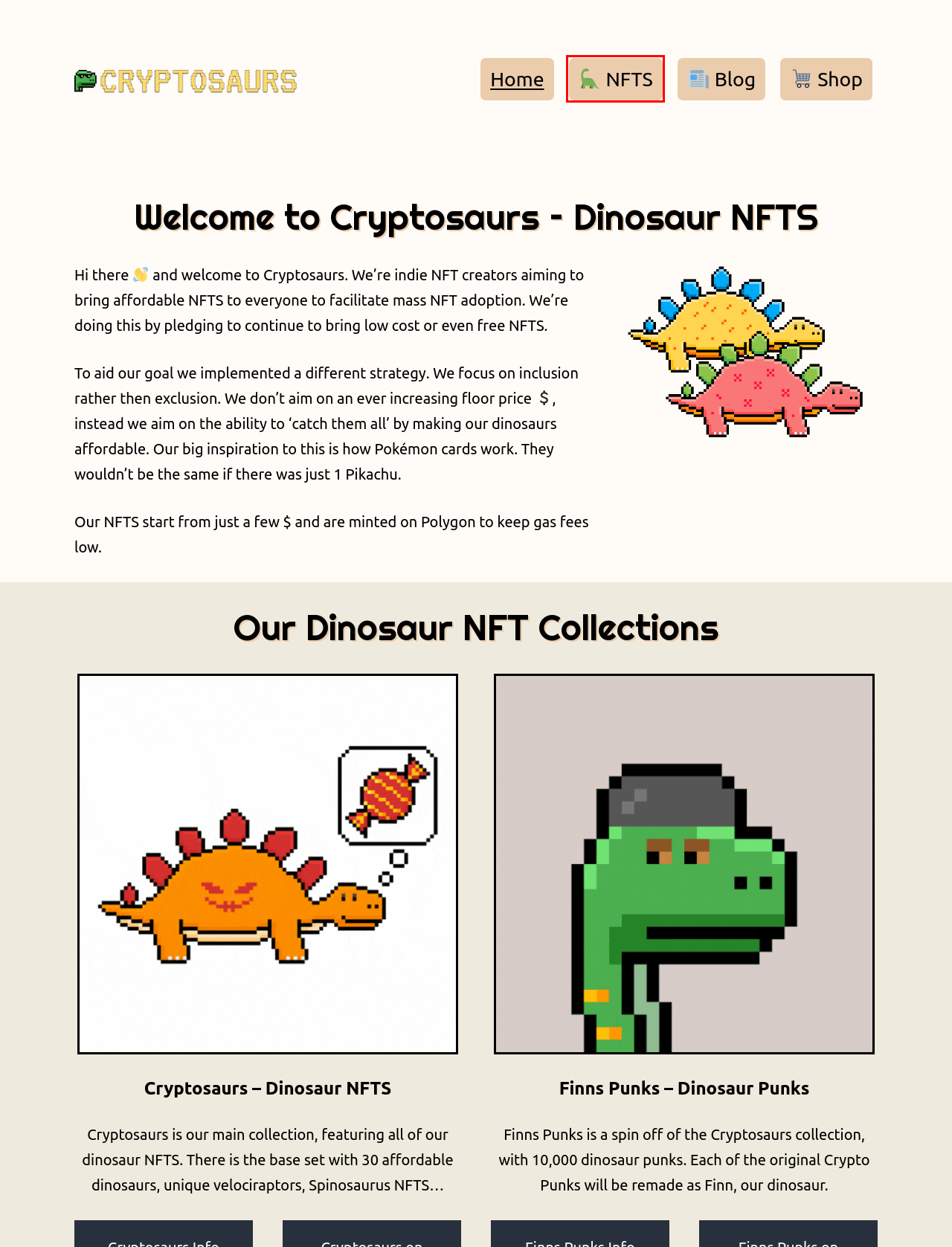Given a screenshot of a webpage featuring a red bounding box, identify the best matching webpage description for the new page after the element within the red box is clicked. Here are the options:
A. Tezos NFT Collection New Babylon - Cryptosaurs
B. Blog - Cryptosaurs
C. Guides - Cryptosaurs
D. NFT Collaborations & Friends - Cryptosaurs
E. Privacy Policy - Cryptosaurs
F. Our NFT Collections - Affordable NFT Collection - Cryptosaurs
G. Our Dinosaur NFTS - Velociraptors, Spinosaurus... - Cryptosaurs
H. FAQ - Frequently Asked Questions - Cryptosaurs

F